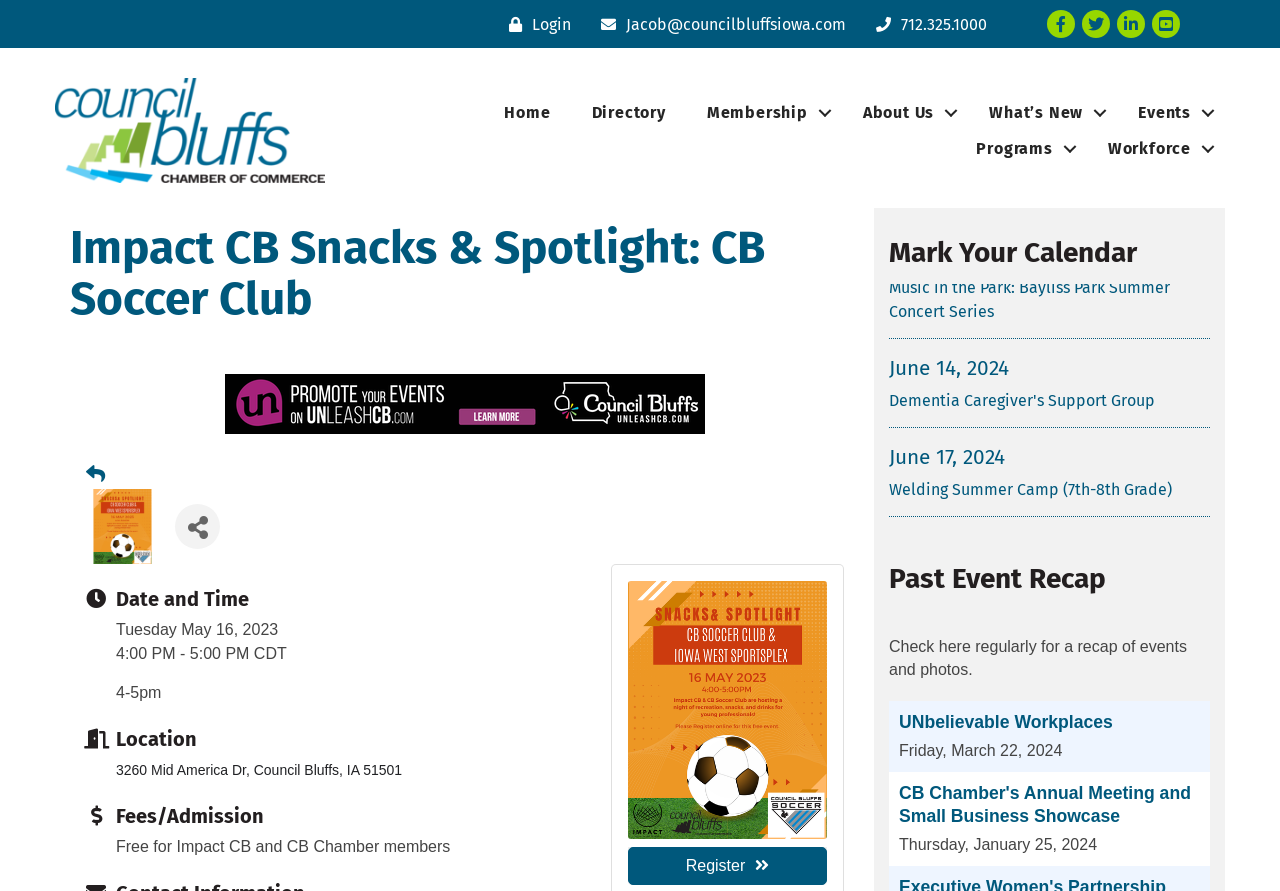Answer the question using only one word or a concise phrase: What type of event is listed under 'Past Event Recap'?

UNbelievable Workplaces